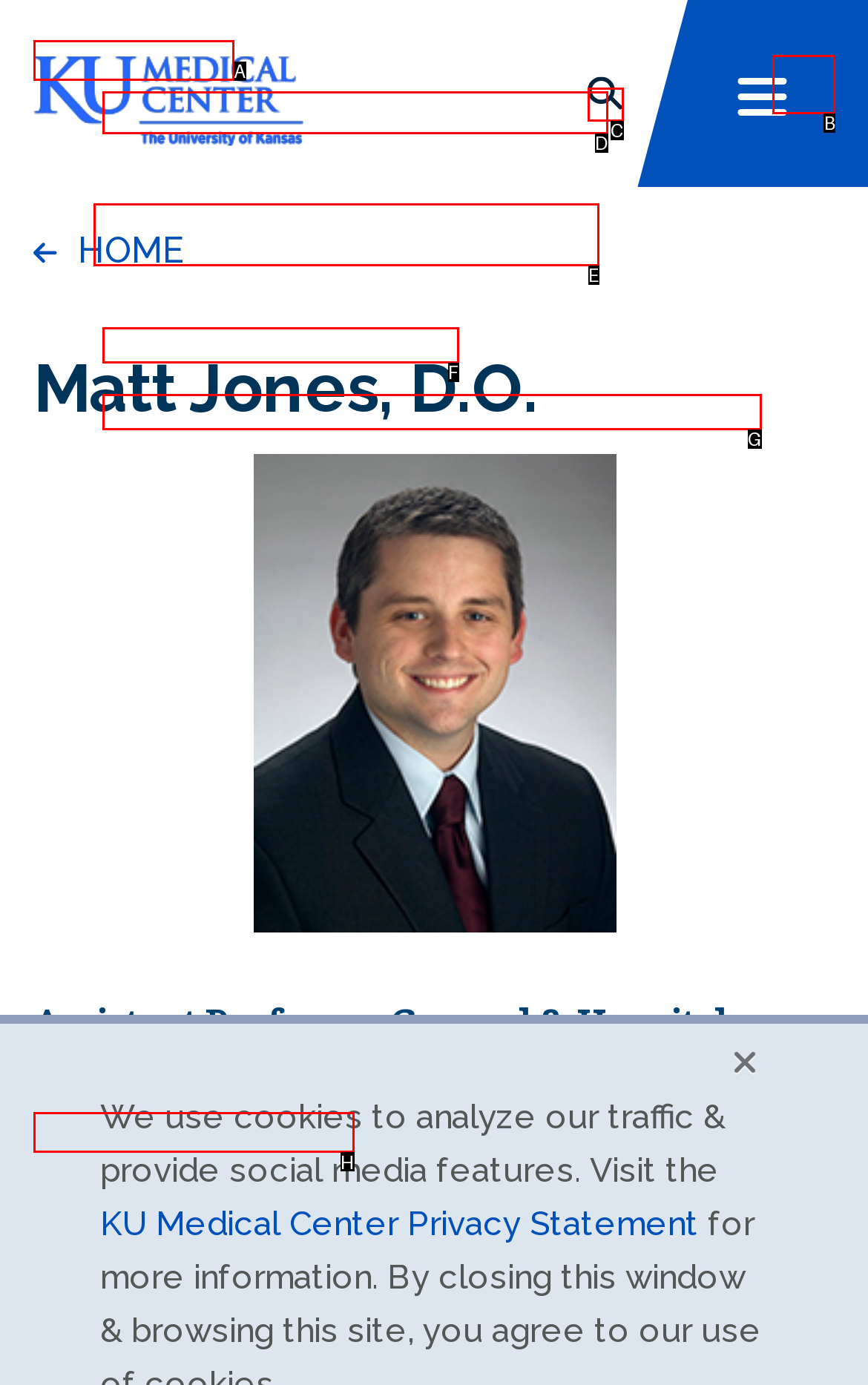Point out the letter of the HTML element you should click on to execute the task: Close the search input
Reply with the letter from the given options.

B